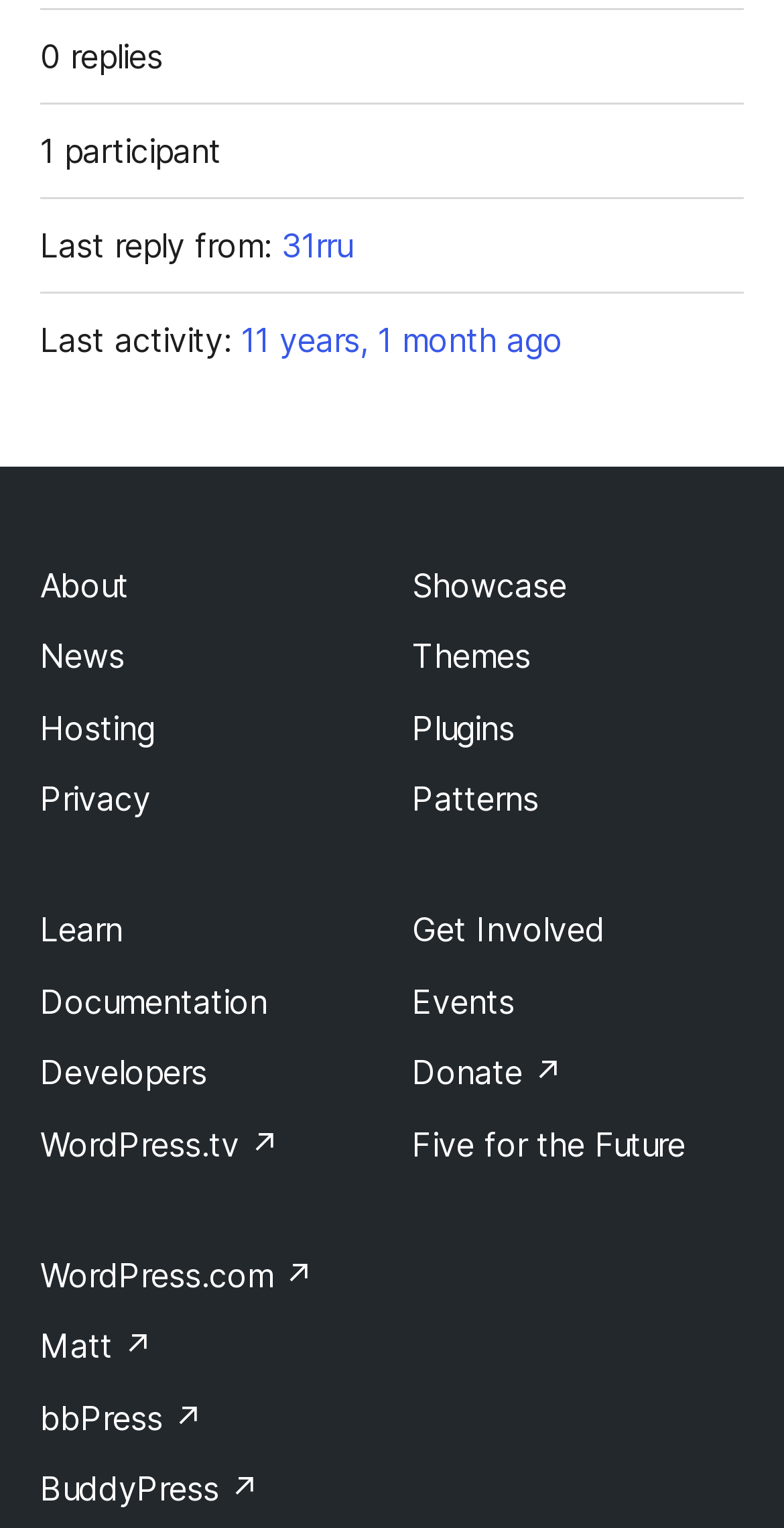How many links are in the Footer section?
Refer to the image and offer an in-depth and detailed answer to the question.

I counted the number of link elements inside the navigation element with the description 'Footer' and found 15 links, including 'About', 'News', 'Hosting', and so on.